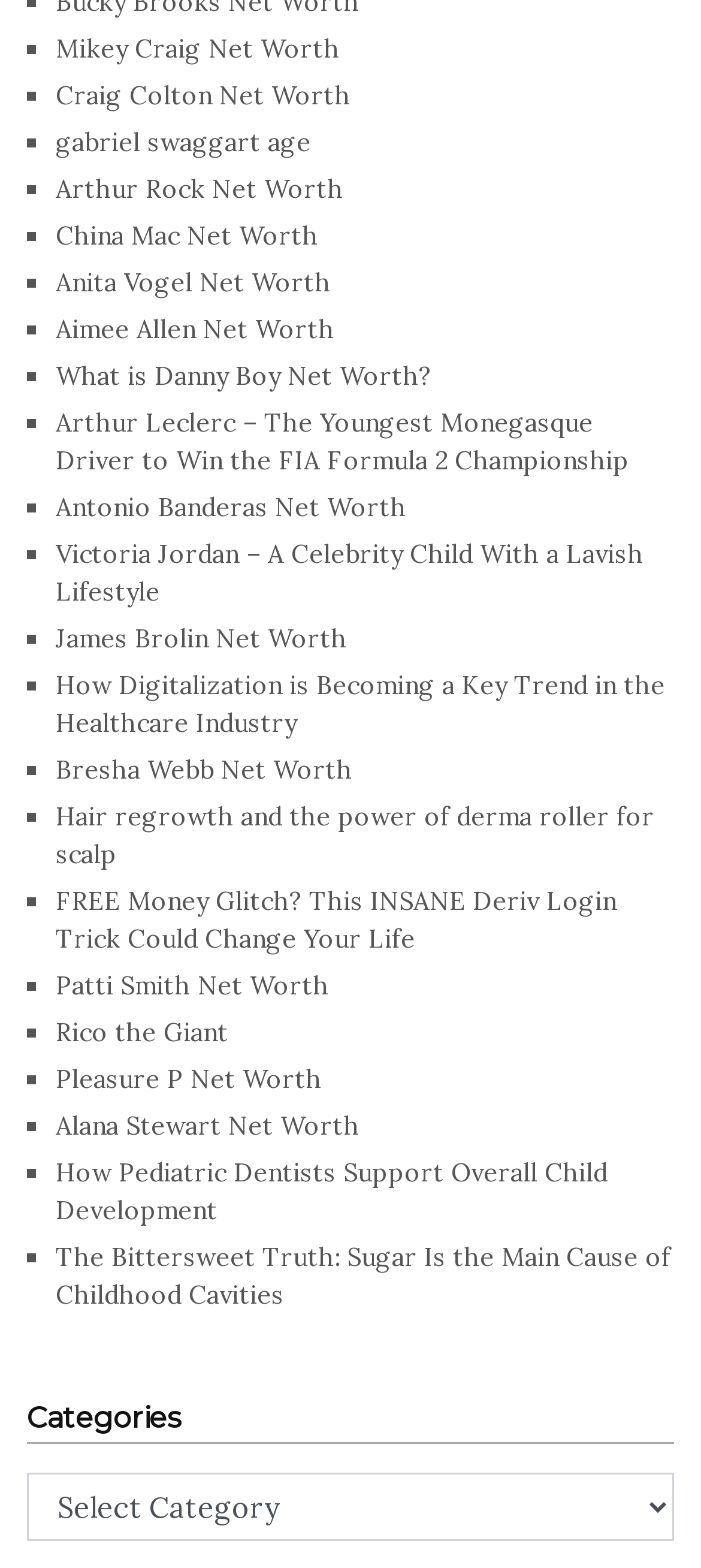Is the webpage categorized?
Please ensure your answer to the question is detailed and covers all necessary aspects.

The presence of a 'Categories' heading and a combobox with the same label suggests that the webpage is categorized. The combobox may allow users to filter the list of links by category.